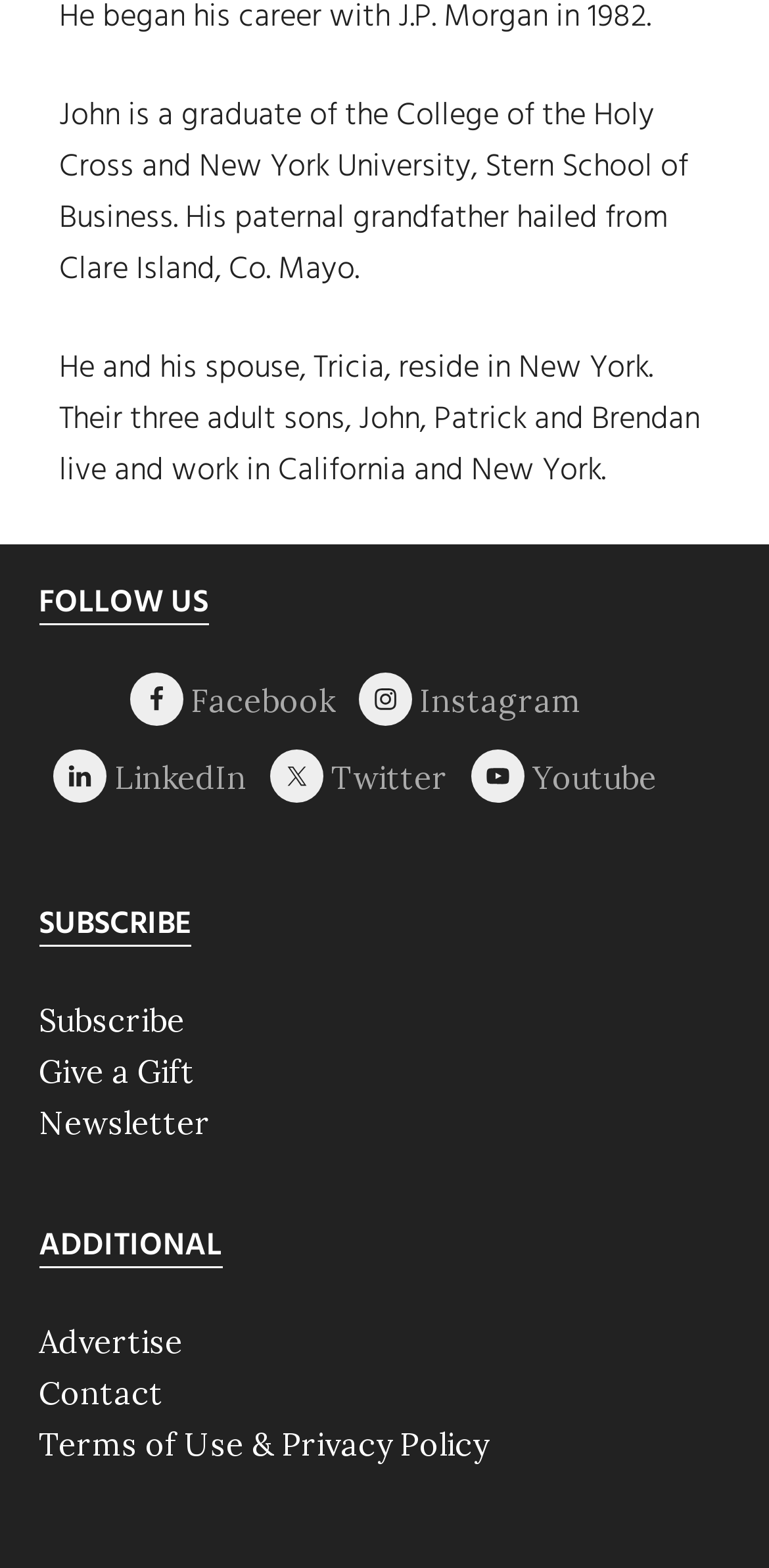Please determine the bounding box of the UI element that matches this description: Give a Gift. The coordinates should be given as (top-left x, top-left y, bottom-right x, bottom-right y), with all values between 0 and 1.

[0.05, 0.67, 0.253, 0.696]